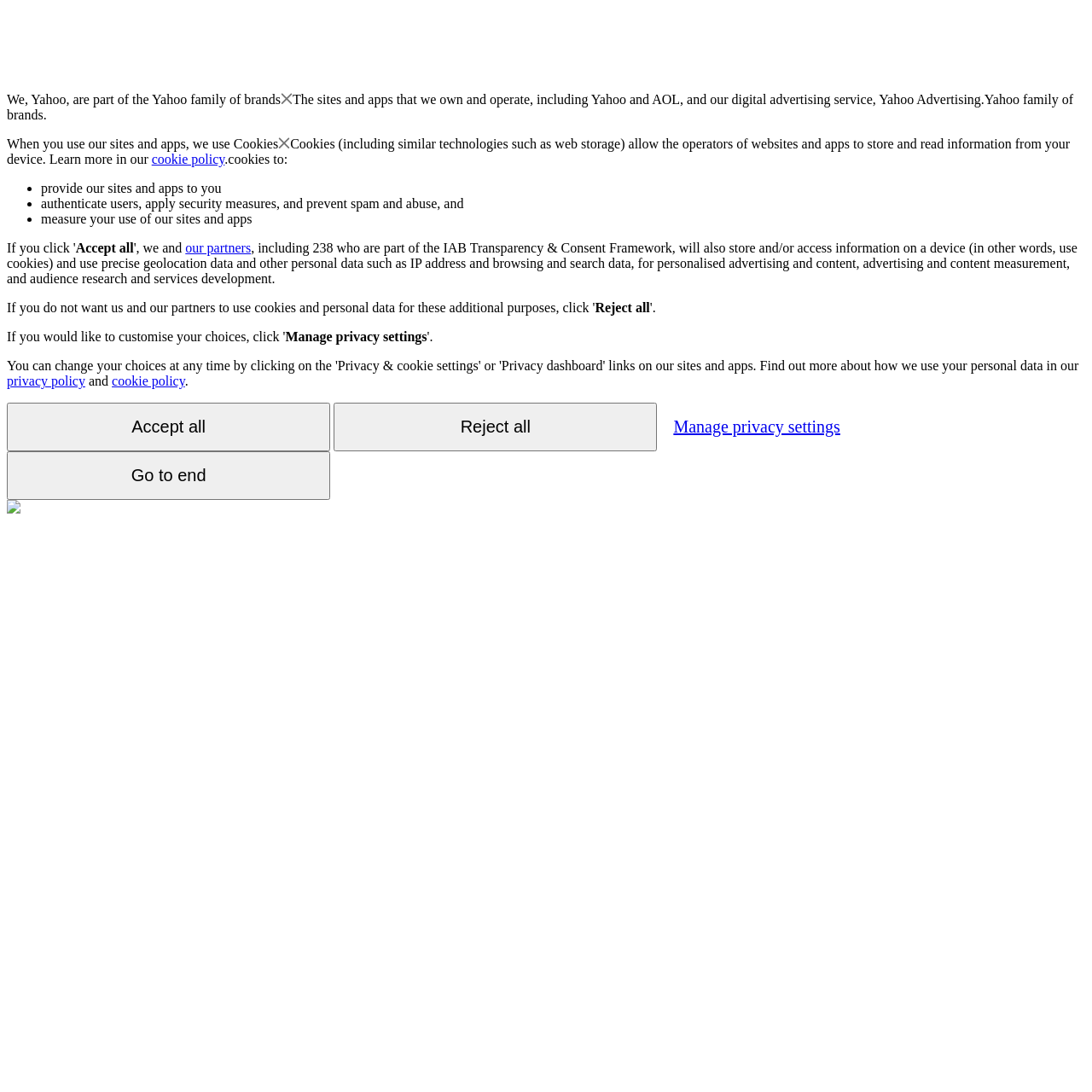How many partners are part of the IAB Transparency & Consent Framework?
Answer the question with a thorough and detailed explanation.

The webpage mentions that 238 partners, including Yahoo, are part of the IAB Transparency & Consent Framework, which is related to personalized advertising and content, advertising and content measurement, and audience research and services development.